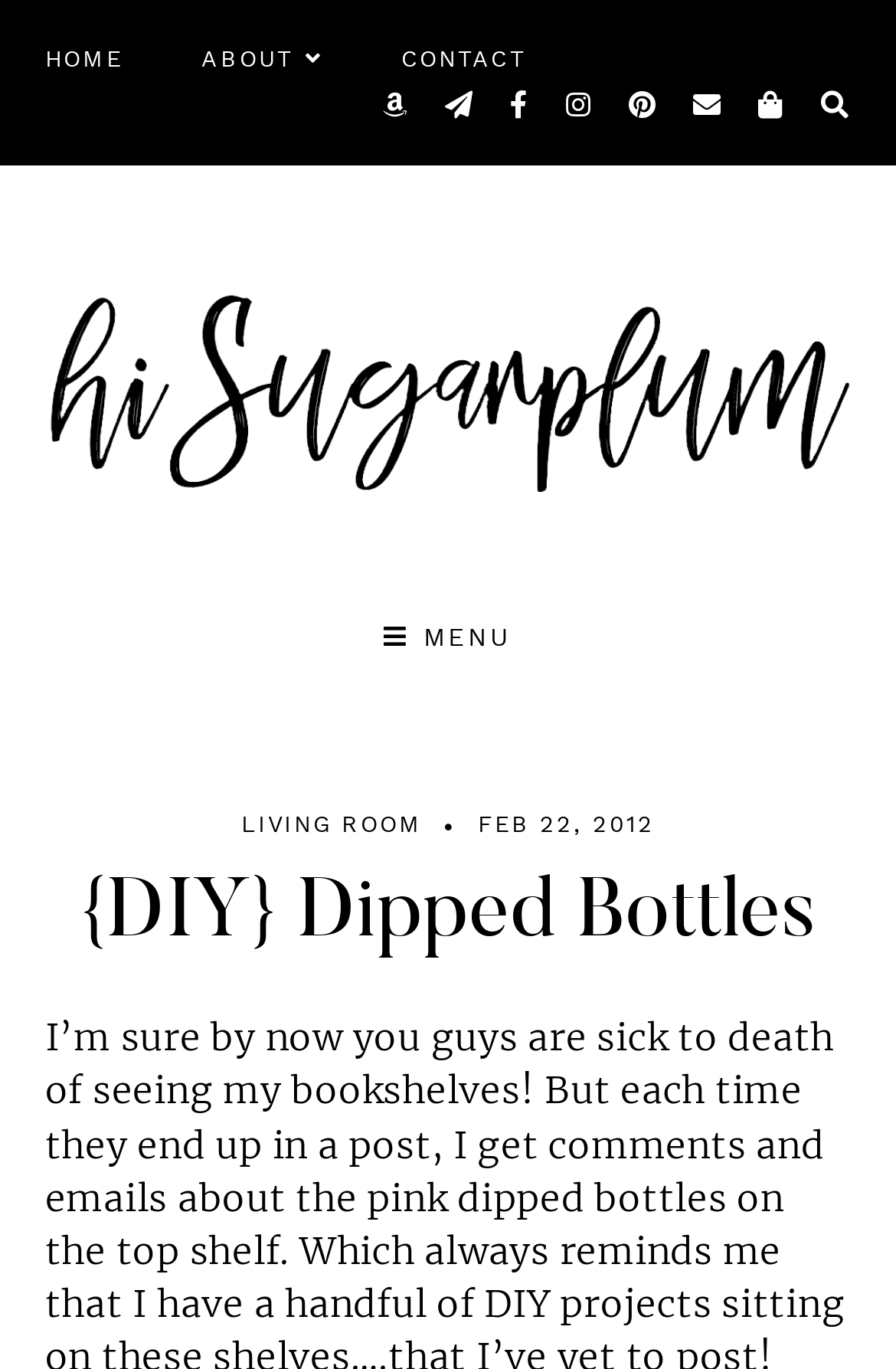What is the category of the latest article?
Please provide a comprehensive answer based on the details in the screenshot.

I found the latest article by looking at the menu dropdown and finding the header 'LIVING ROOM' which is a category.